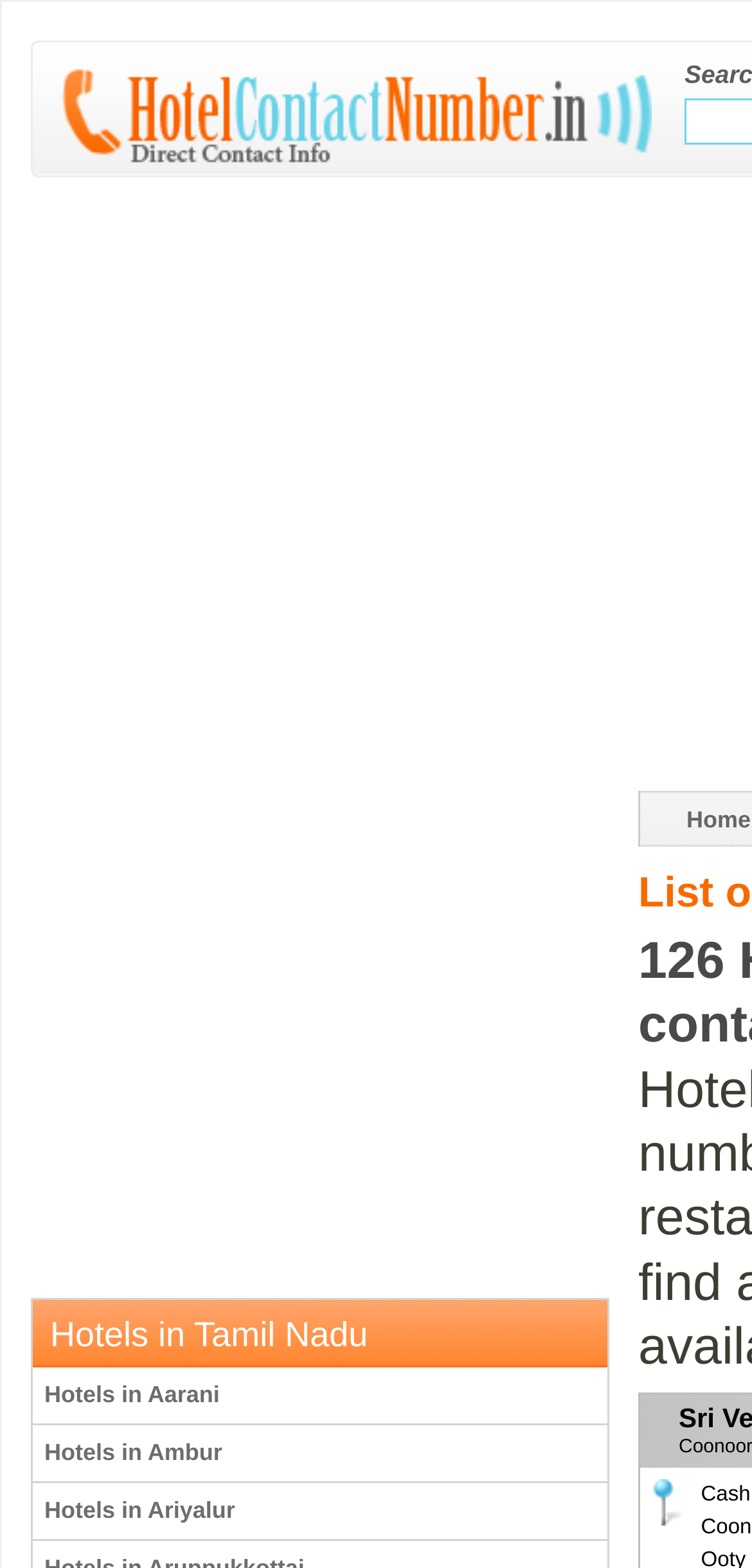What type of information can be found on this website? Please answer the question using a single word or phrase based on the image.

Contact numbers and address